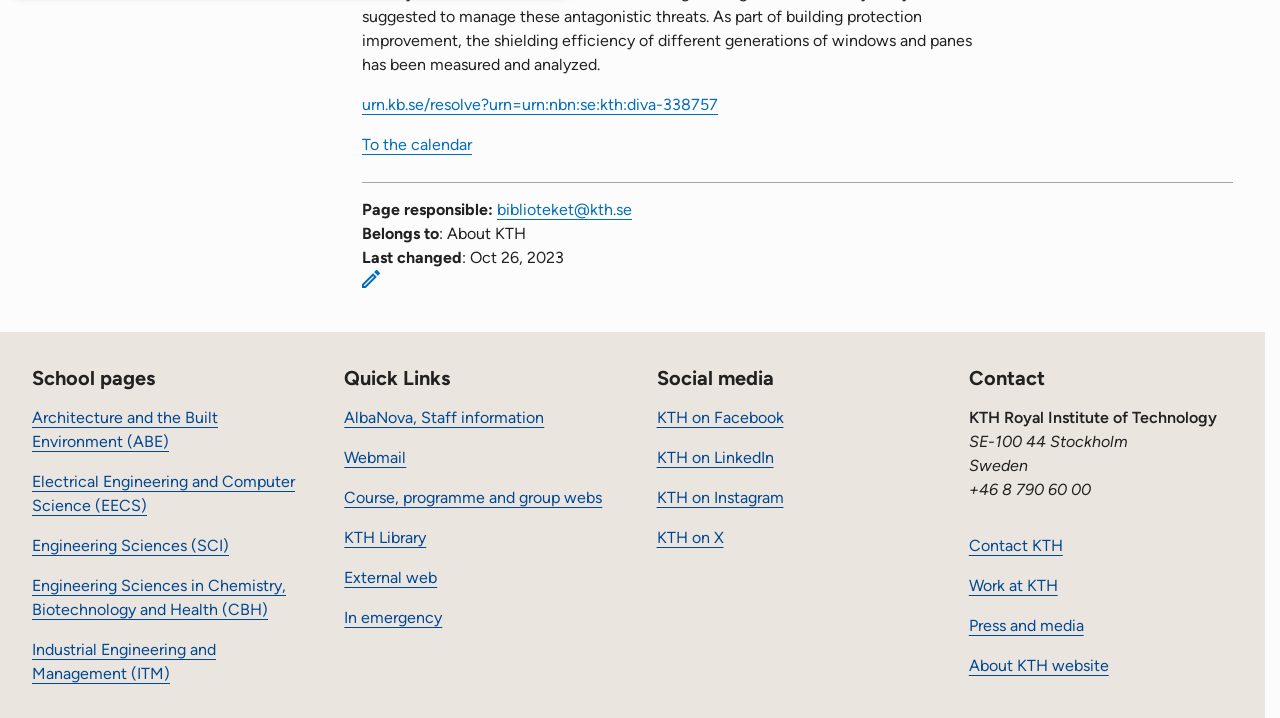Can you pinpoint the bounding box coordinates for the clickable element required for this instruction: "Go to the calendar"? The coordinates should be four float numbers between 0 and 1, i.e., [left, top, right, bottom].

[0.283, 0.188, 0.369, 0.214]